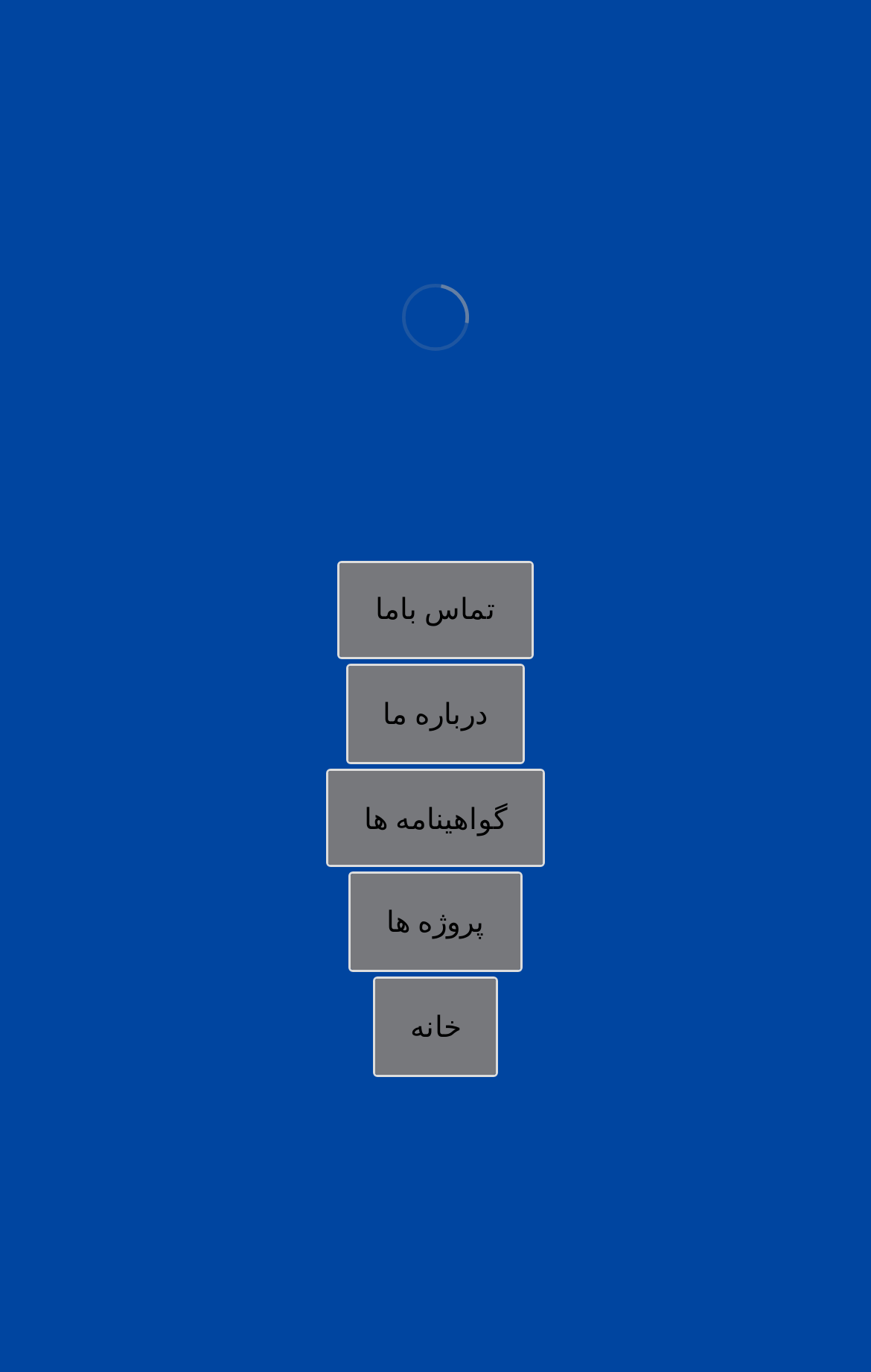What is the text of the link at the bottom of the webpage?
Look at the screenshot and respond with a single word or phrase.

slot pulsa